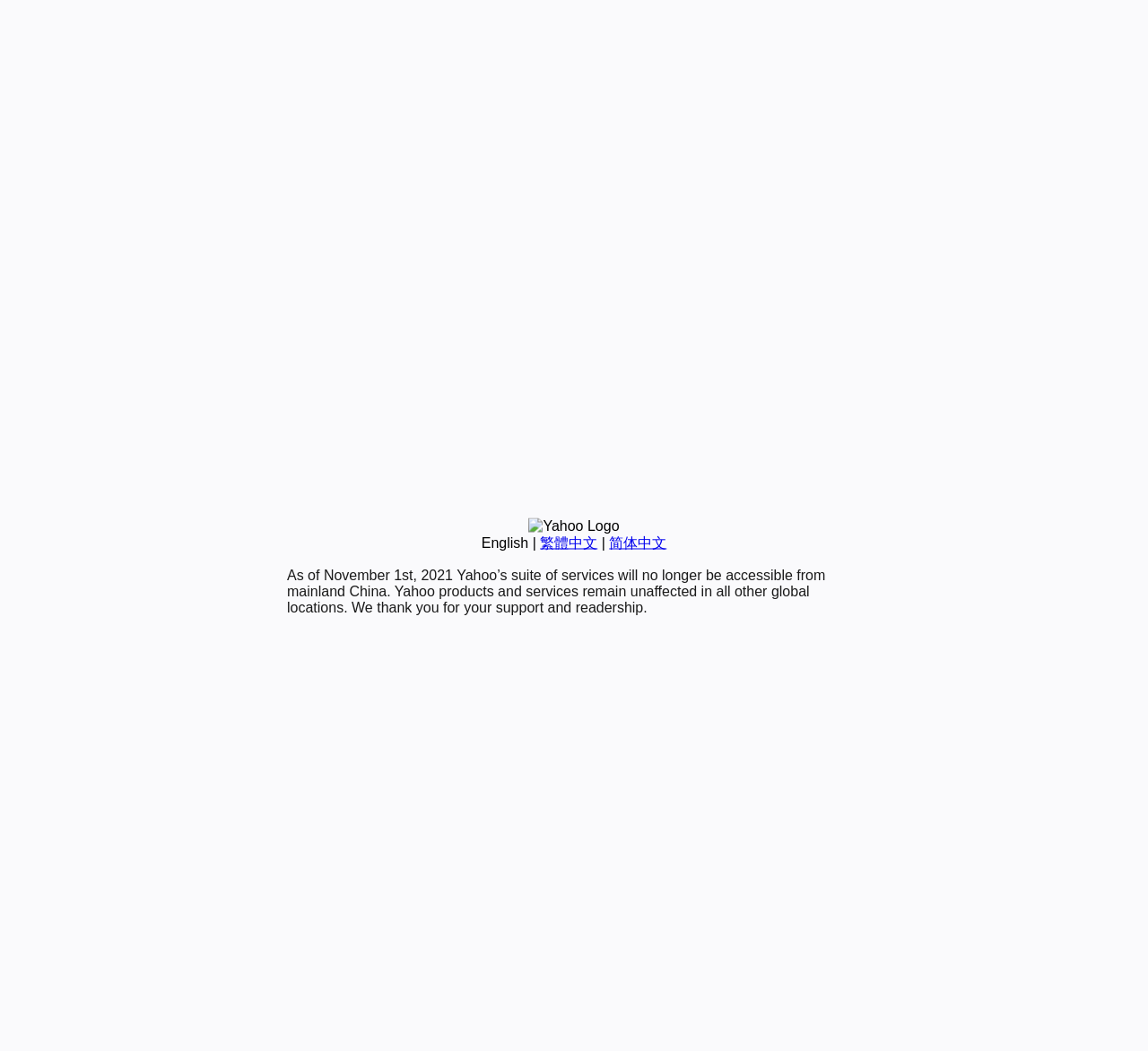Determine the bounding box for the UI element that matches this description: "aria-label="Email" title="Email"".

None